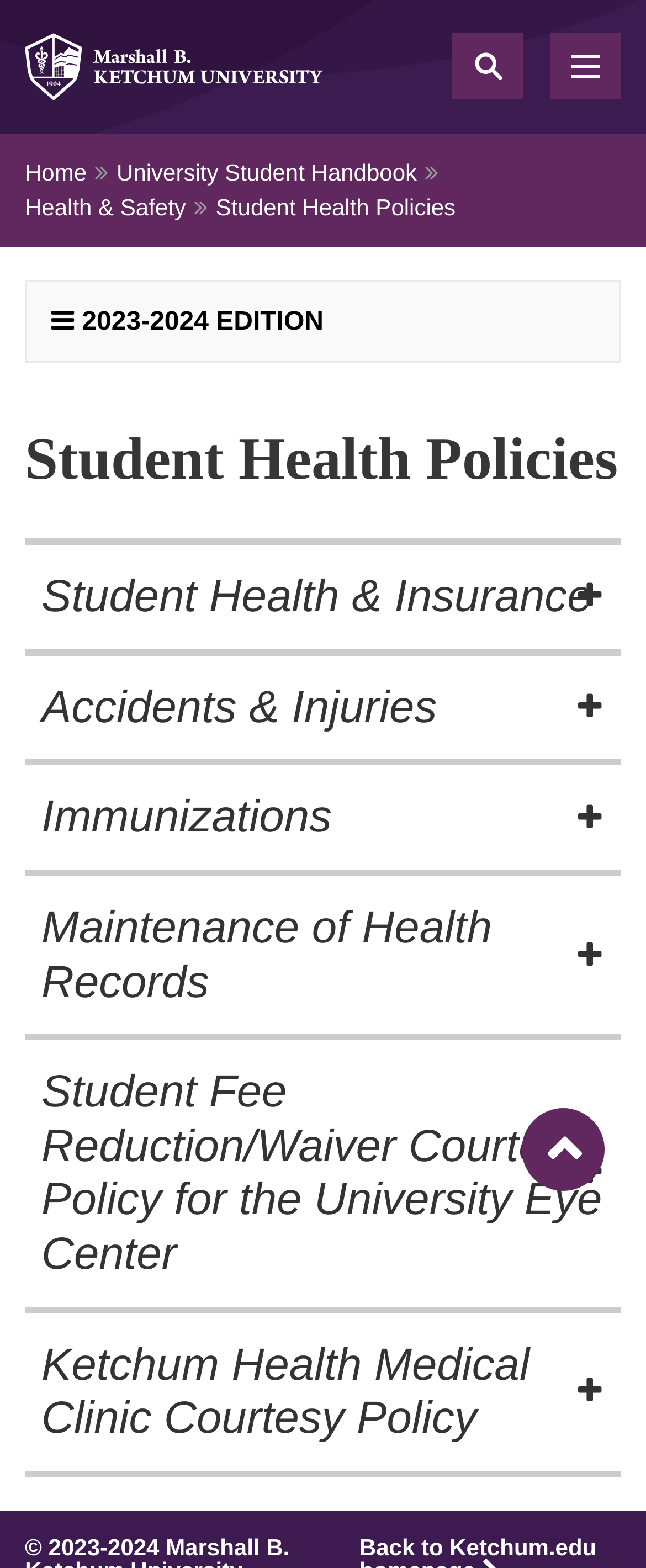How many editions are available for the student health policies?
From the image, respond with a single word or phrase.

1